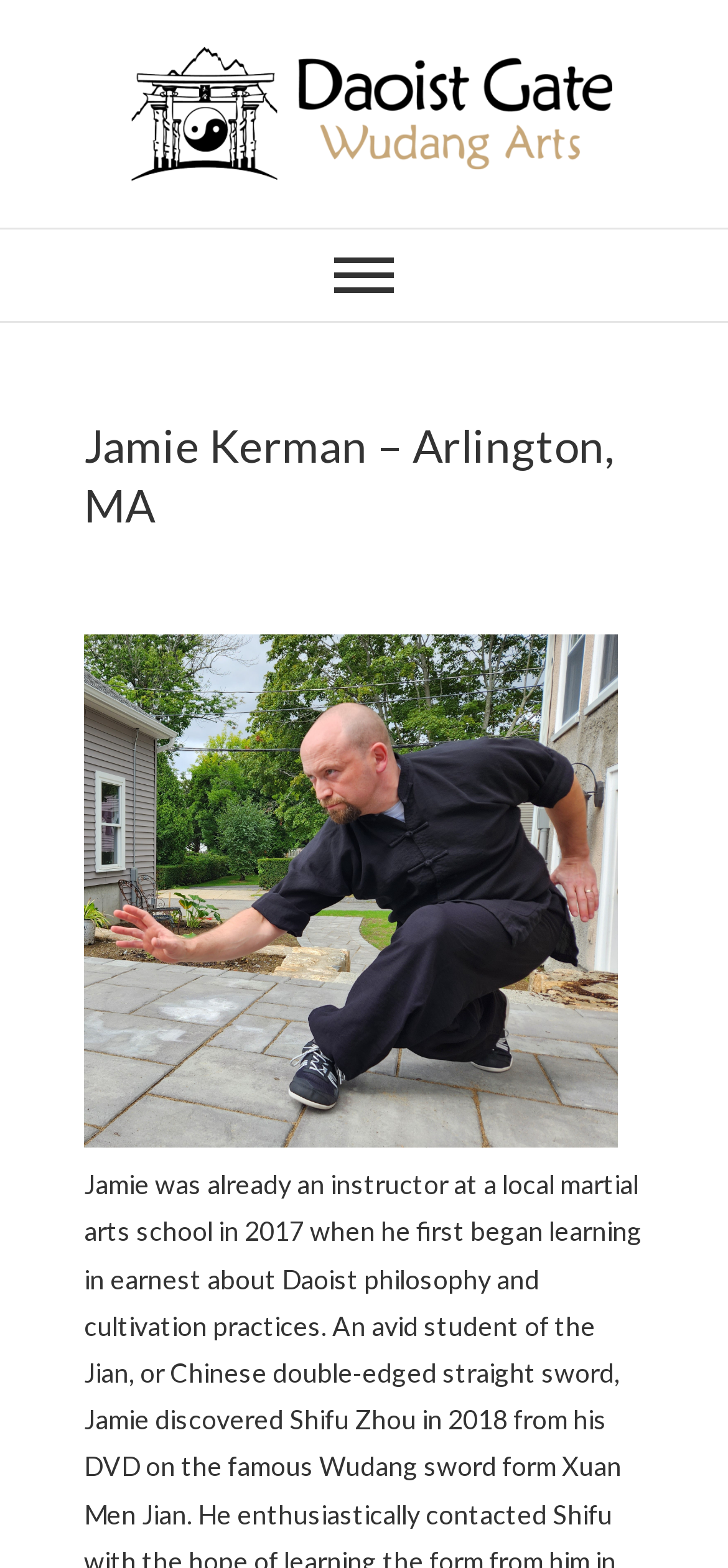Locate and extract the text of the main heading on the webpage.

Jamie Kerman – Arlington, MA